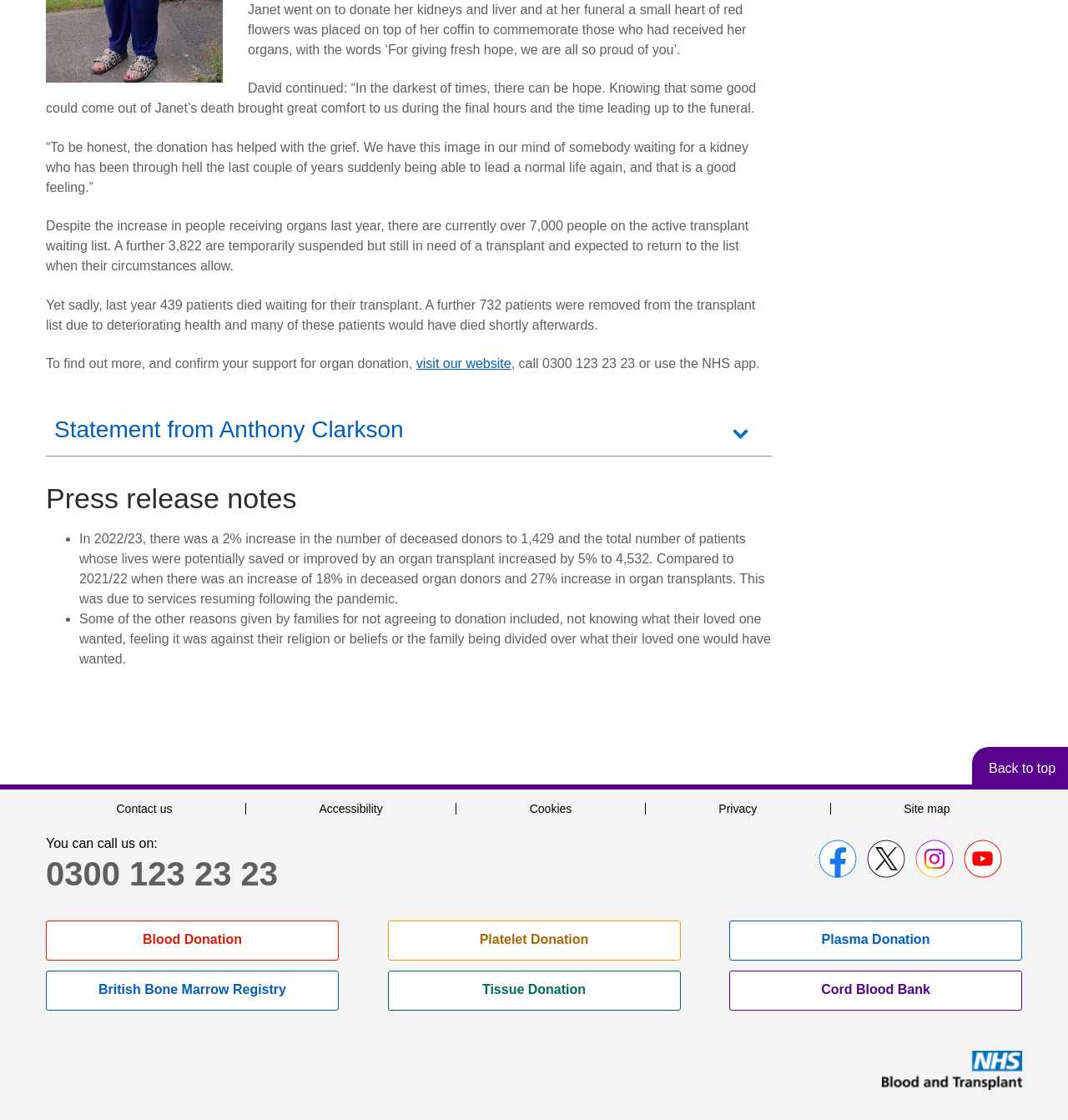Pinpoint the bounding box coordinates of the area that must be clicked to complete this instruction: "go back to top".

[0.91, 0.667, 1.0, 0.701]